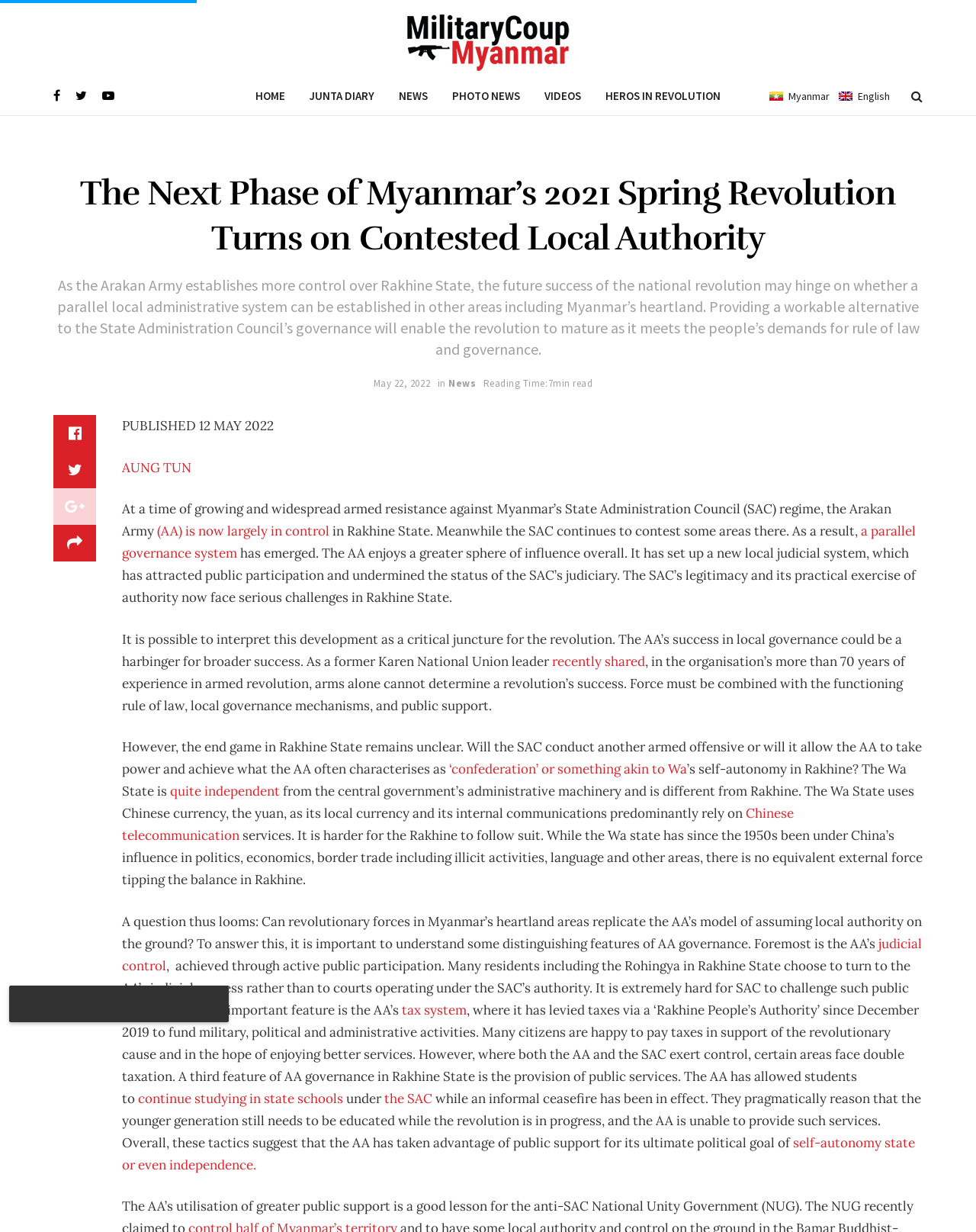Determine the bounding box coordinates of the region I should click to achieve the following instruction: "Switch to English". Ensure the bounding box coordinates are four float numbers between 0 and 1, i.e., [left, top, right, bottom].

[0.859, 0.072, 0.912, 0.083]